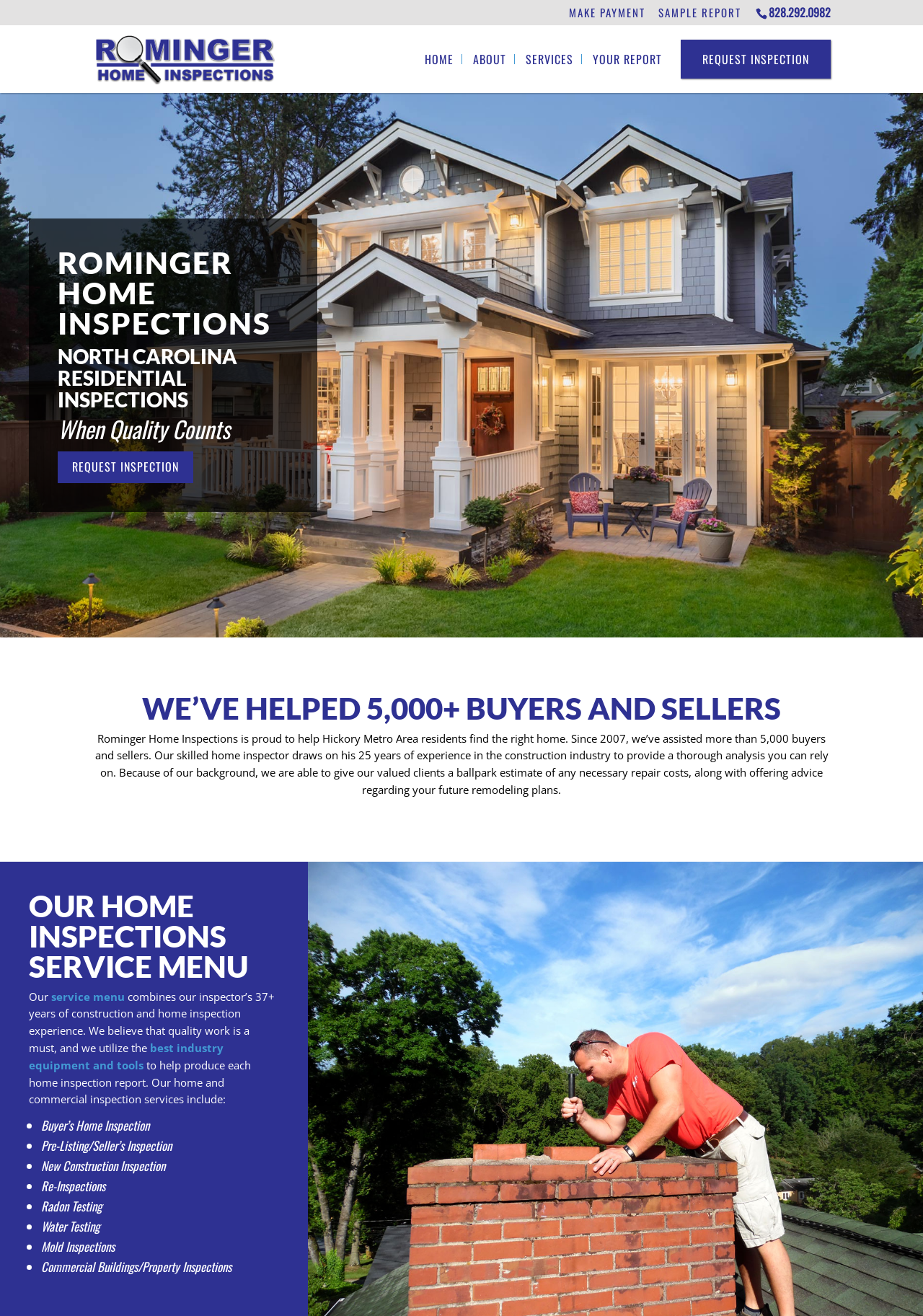What is the name of the company providing home inspections?
Based on the screenshot, respond with a single word or phrase.

Rominger Home Inspections